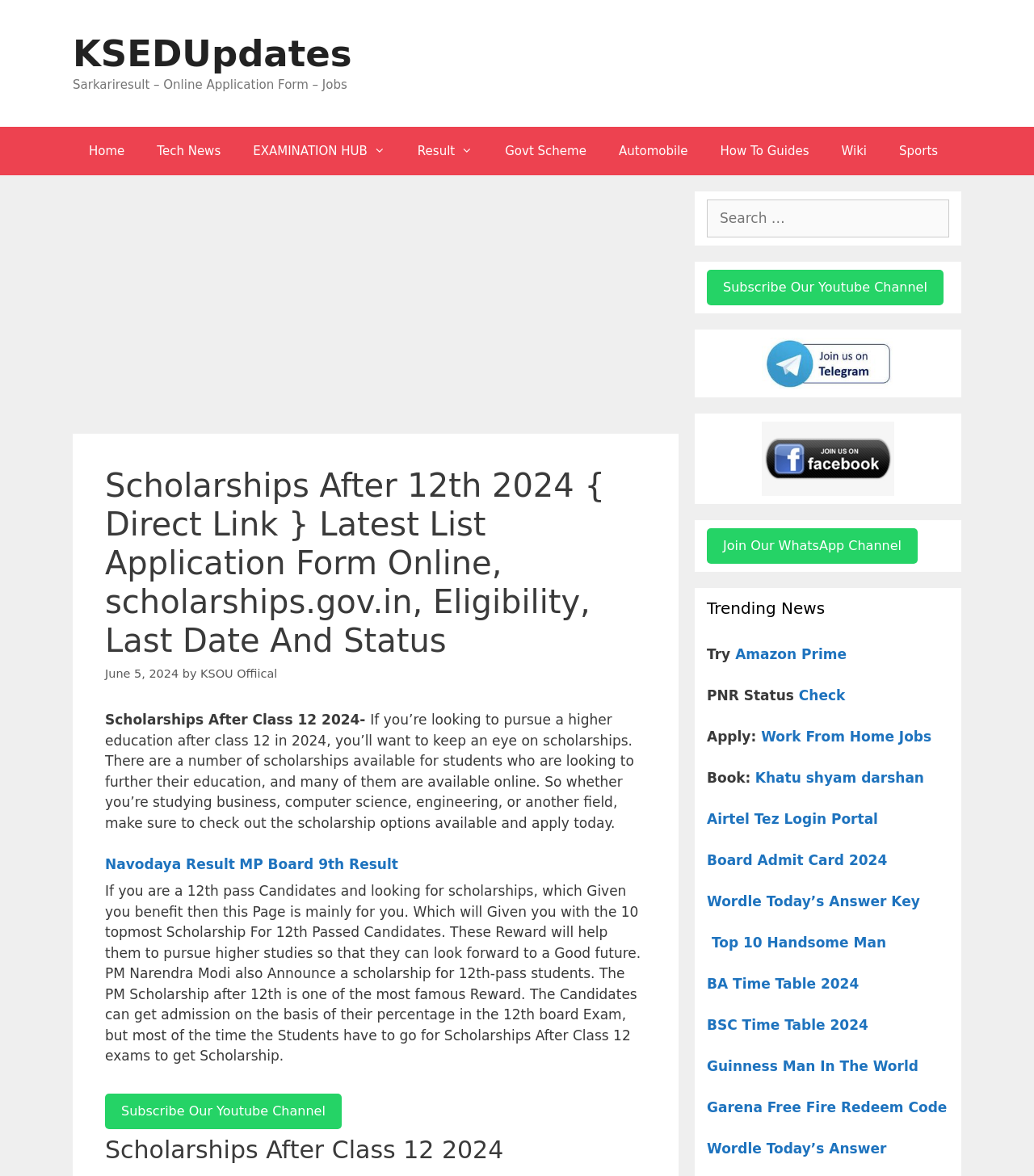Please identify the bounding box coordinates of the element that needs to be clicked to perform the following instruction: "Contact the Shareholder Department by phone in Nome".

None